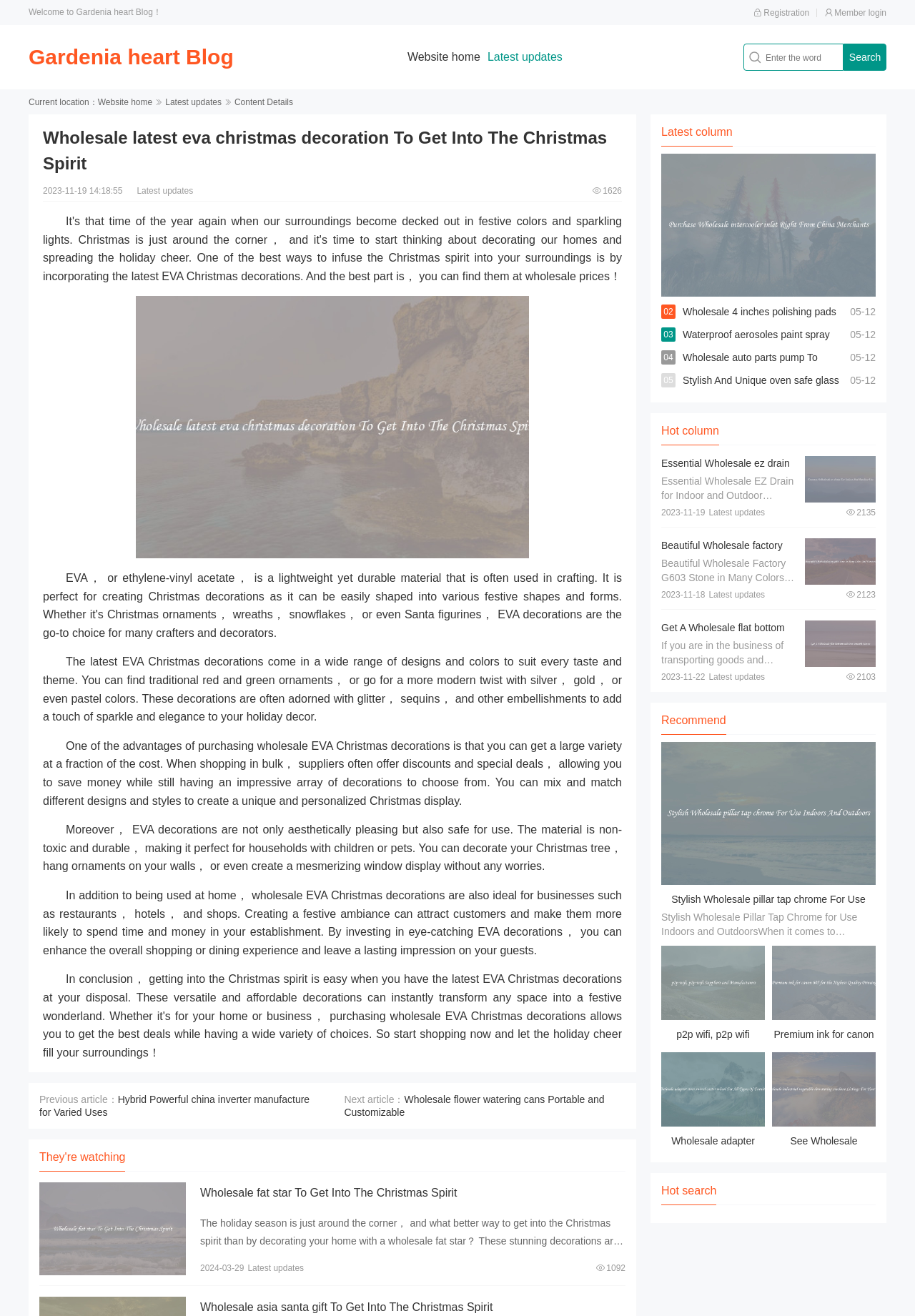Given the description Gardenia heart Blog, predict the bounding box coordinates of the UI element. Ensure the coordinates are in the format (top-left x, top-left y, bottom-right x, bottom-right y) and all values are between 0 and 1.

[0.031, 0.034, 0.255, 0.052]